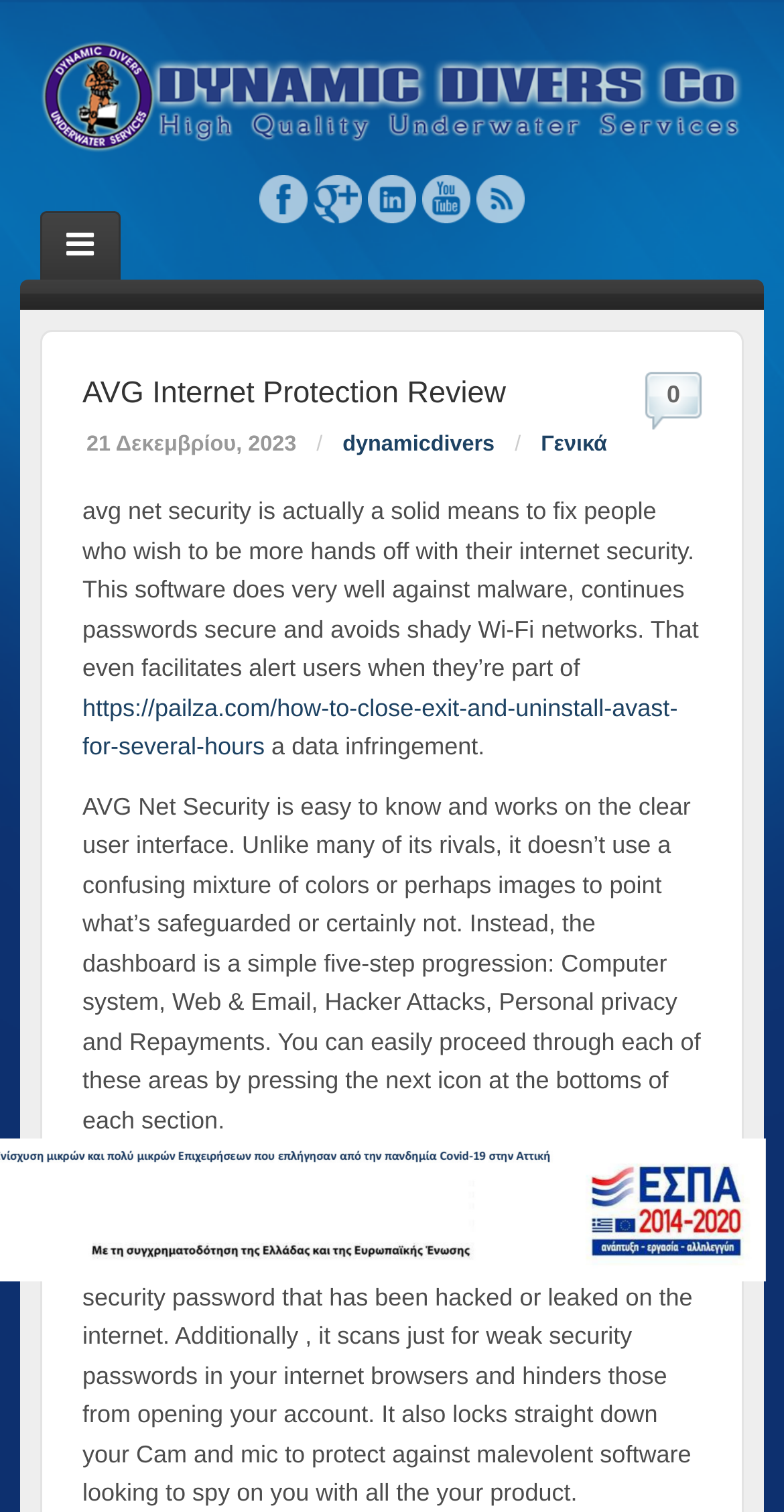Determine the bounding box coordinates of the section I need to click to execute the following instruction: "Learn how to close and uninstall Avast". Provide the coordinates as four float numbers between 0 and 1, i.e., [left, top, right, bottom].

[0.105, 0.459, 0.864, 0.503]